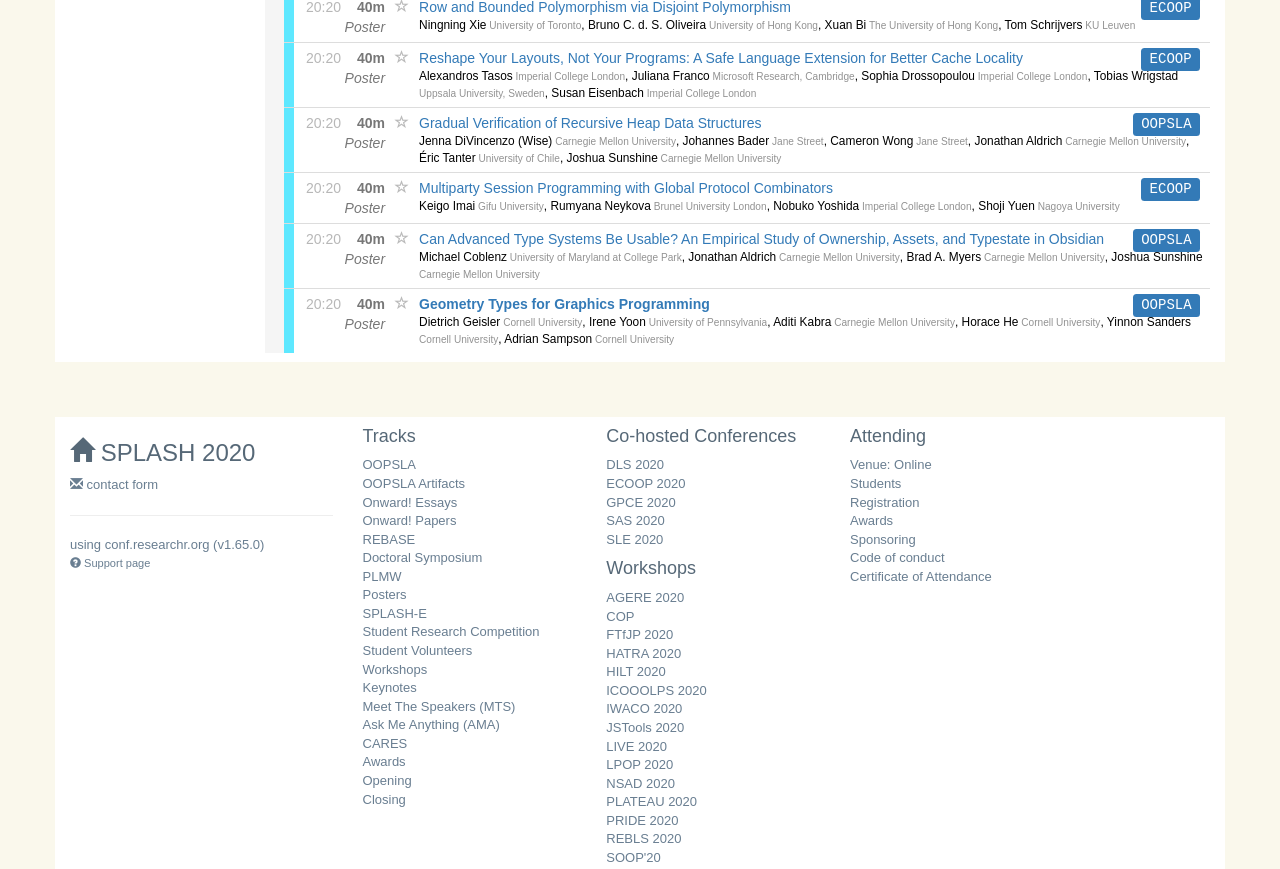Locate the bounding box coordinates of the element to click to perform the following action: 'visit the homepage of University of Hong Kong'. The coordinates should be given as four float values between 0 and 1, in the form of [left, top, right, bottom].

[0.552, 0.023, 0.639, 0.035]